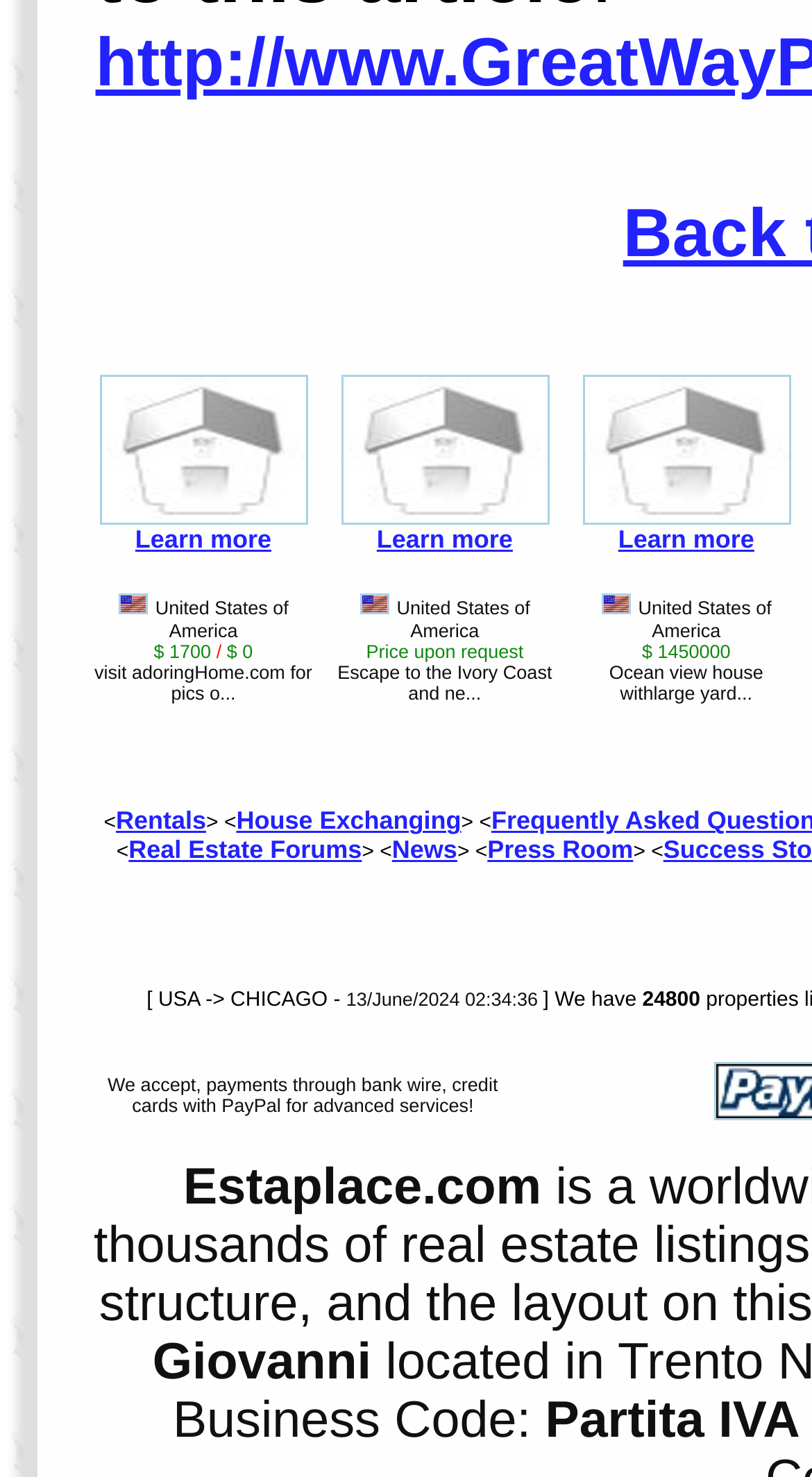Determine the bounding box coordinates for the area you should click to complete the following instruction: "Browse 'Rentals'".

[0.143, 0.546, 0.254, 0.566]